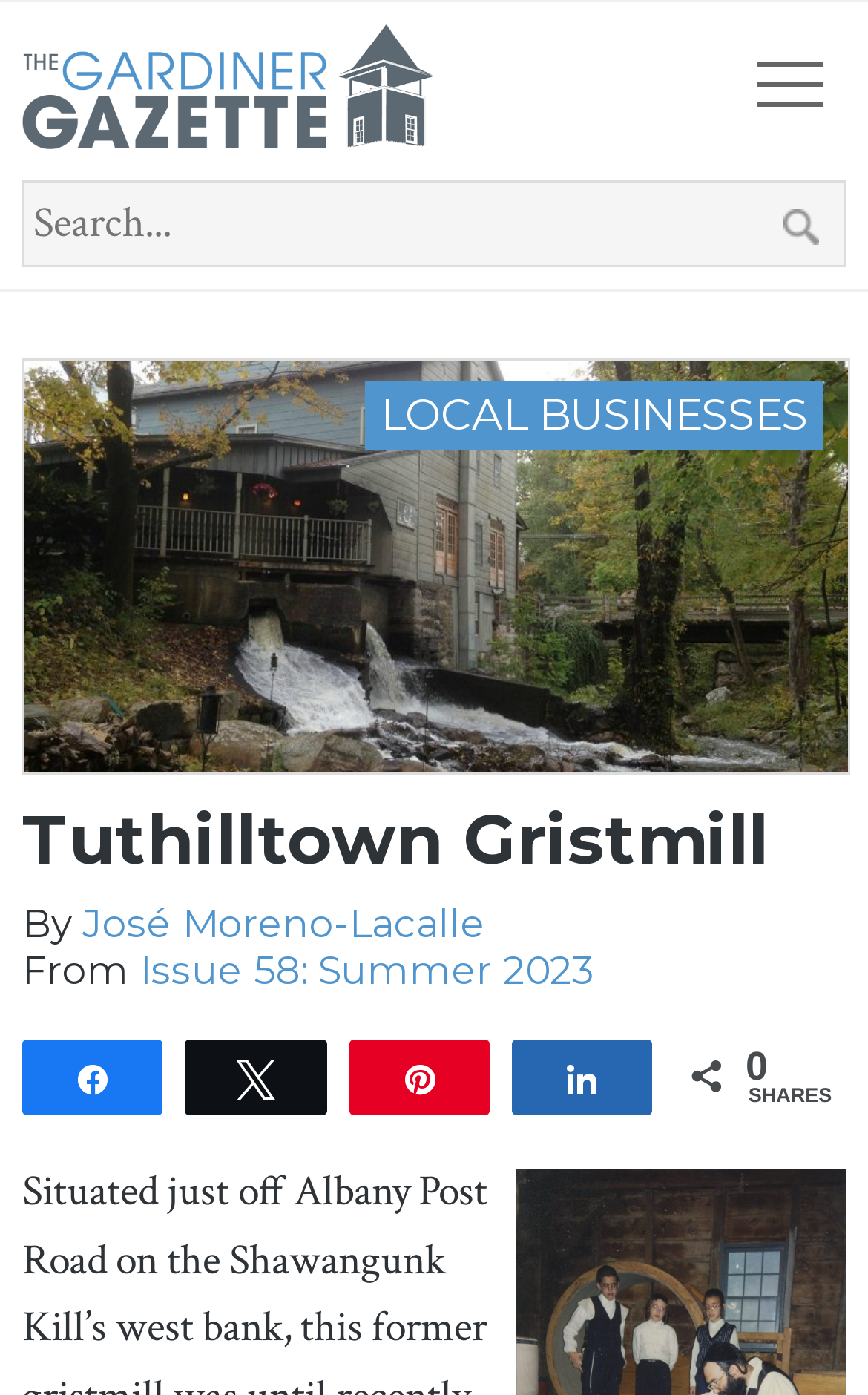Analyze and describe the webpage in a detailed narrative.

The webpage is about the Tuthilltown Gristmill, a former gristmill situated on the west bank of the Shawangunk Kill. At the top left of the page, there is a link to "The Gardiner Gazette" accompanied by an image with the same name. Next to it, there is a search bar with a search button on the right side. 

Below the search bar, there is a large image of the Tuthilltown Gristmill exterior, taking up most of the width of the page. 

Underneath the image, there are three headings. The first heading is "Tuthilltown Gristmill", followed by "By José Moreno-Lacalle", which contains a link to the author's name. The third heading is "From Issue 58: Summer 2023", which also contains a link to the issue. 

On the right side of the page, there is a link to "LOCAL BUSINESSES". 

At the bottom of the page, there are several social media links, including "k Share", "N Tweet", "A Pin", and "s Share". Next to these links, there is a static text "0" and another static text "SHARES" on the right side.